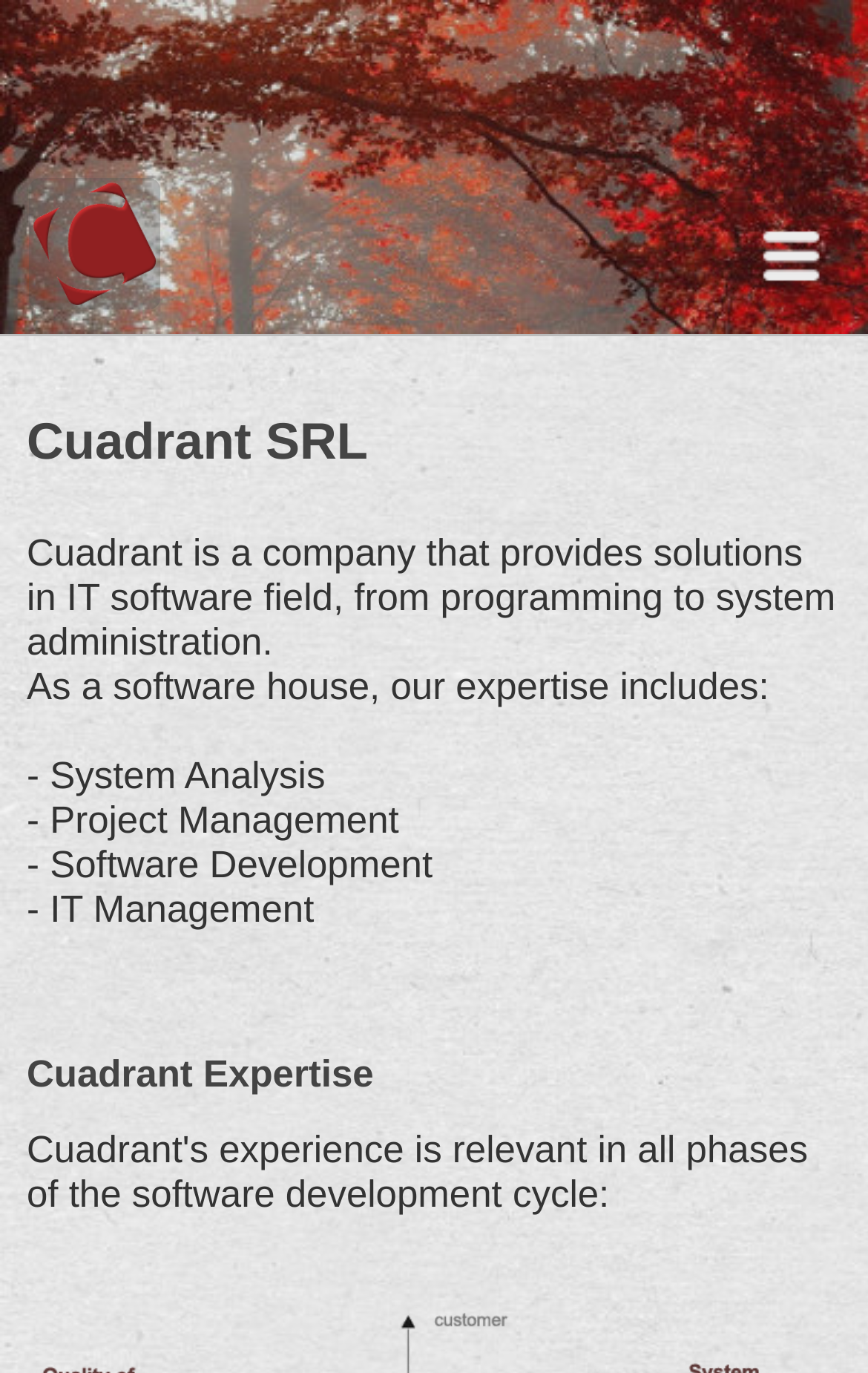Explain the webpage in detail, including its primary components.

The webpage is about Cuadrant SRL, a company that provides solutions in the IT software field. At the top left corner, there is a Cuadrant logo image. Below the logo, there is a navigation menu with four links: Home, Projects, Contact, and About, which are aligned horizontally across the top of the page.

The main content of the page starts with a heading "Cuadrant SRL" followed by a paragraph of text that describes the company's services, ranging from programming to system administration. Below this paragraph, there is a subheading "As a software house, our expertise includes:" followed by a list of four bullet points: System Analysis, Project Management, Software Development, and IT Management. These bullet points are listed vertically, one below the other.

Further down the page, there is another heading "Cuadrant Expertise" which seems to be a section title. Overall, the webpage has a simple and organized structure, with clear headings and concise text that effectively communicates the company's services and expertise.